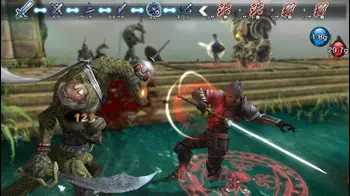Please give a succinct answer using a single word or phrase:
What type of game is 'Natural Doctrine'?

Strategic RPG